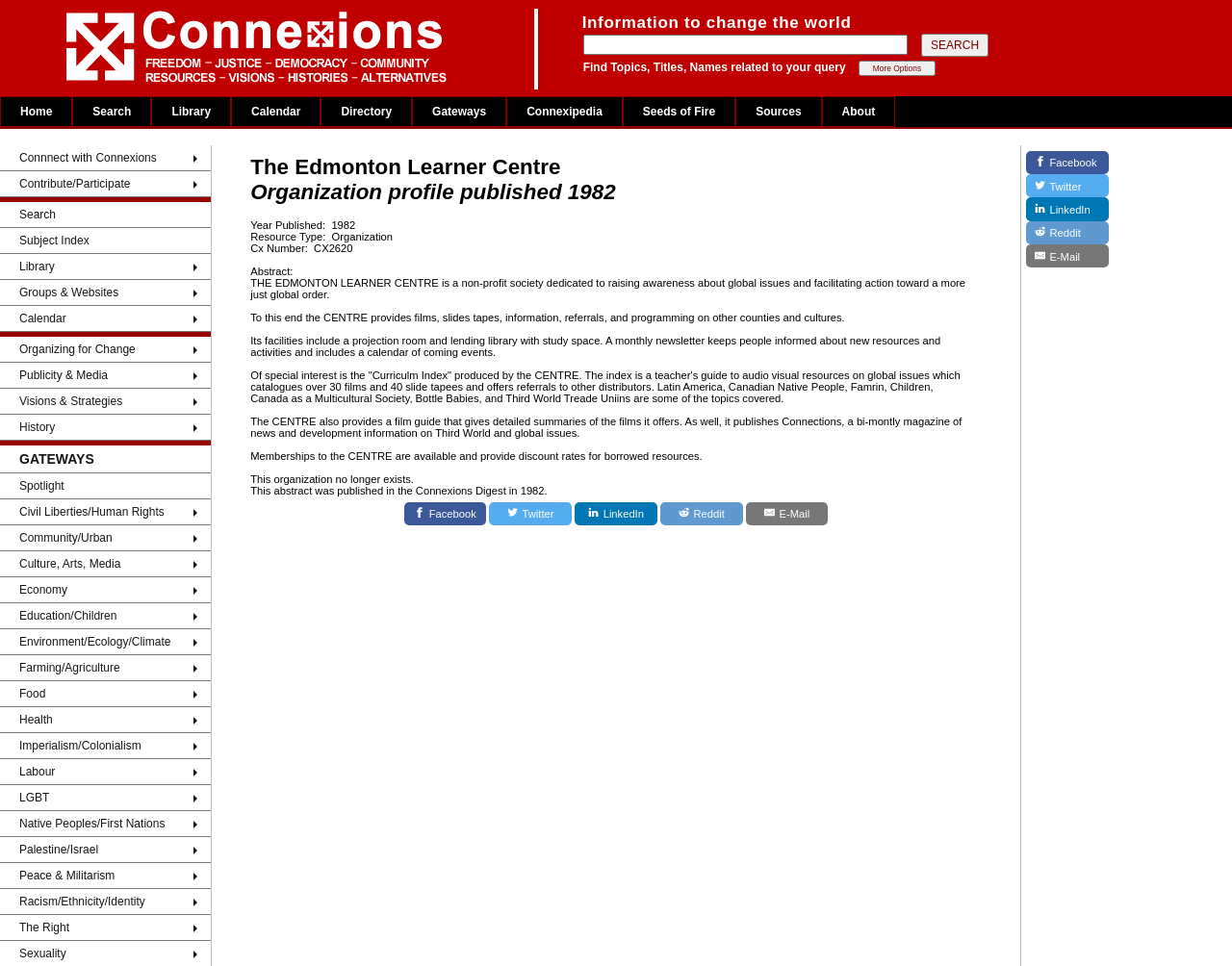Please locate the bounding box coordinates of the region I need to click to follow this instruction: "Browse the Subject Index".

[0.123, 0.131, 0.188, 0.145]